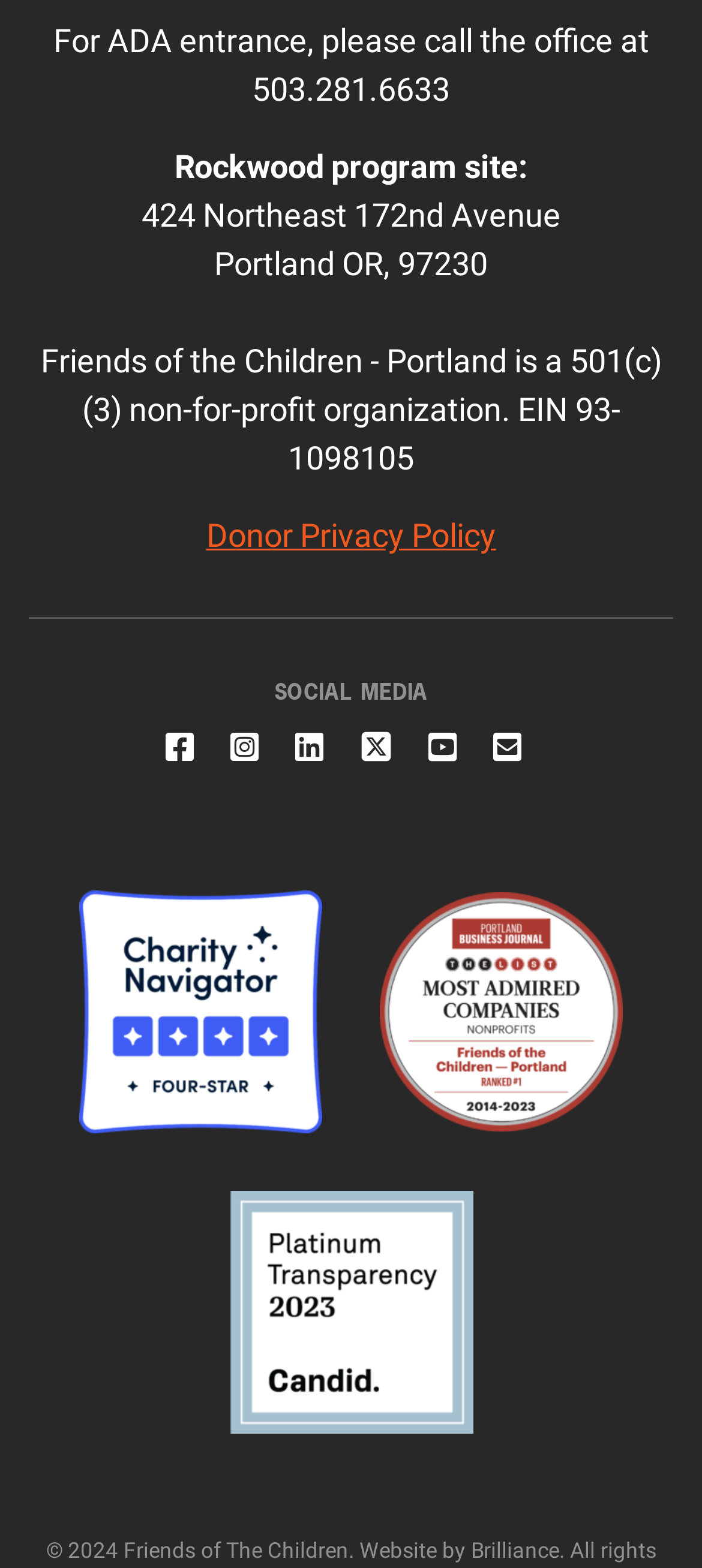How many social media links are available?
Use the information from the image to give a detailed answer to the question.

I counted the number of link elements under the 'SOCIAL MEDIA' heading. There are links to Facebook, Instagram, LinkedIn, X, and YouTube, making a total of 5 social media links.